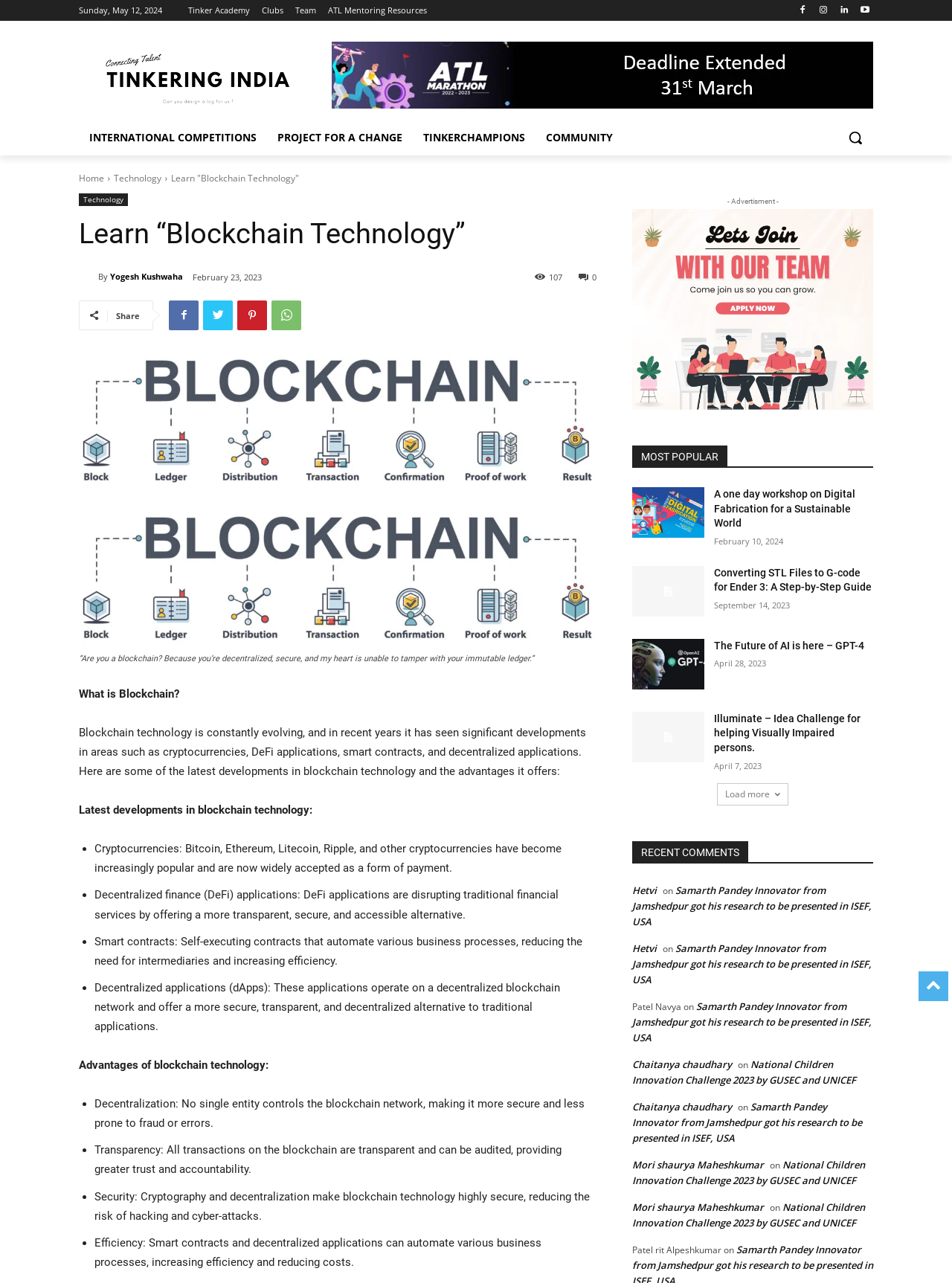What is the topic of the webpage?
Refer to the image and give a detailed answer to the question.

Based on the webpage content, I can see that the topic is about blockchain technology, its developments, and its advantages. The webpage provides information on the latest developments in blockchain technology, including cryptocurrencies, DeFi applications, smart contracts, and decentralized applications.